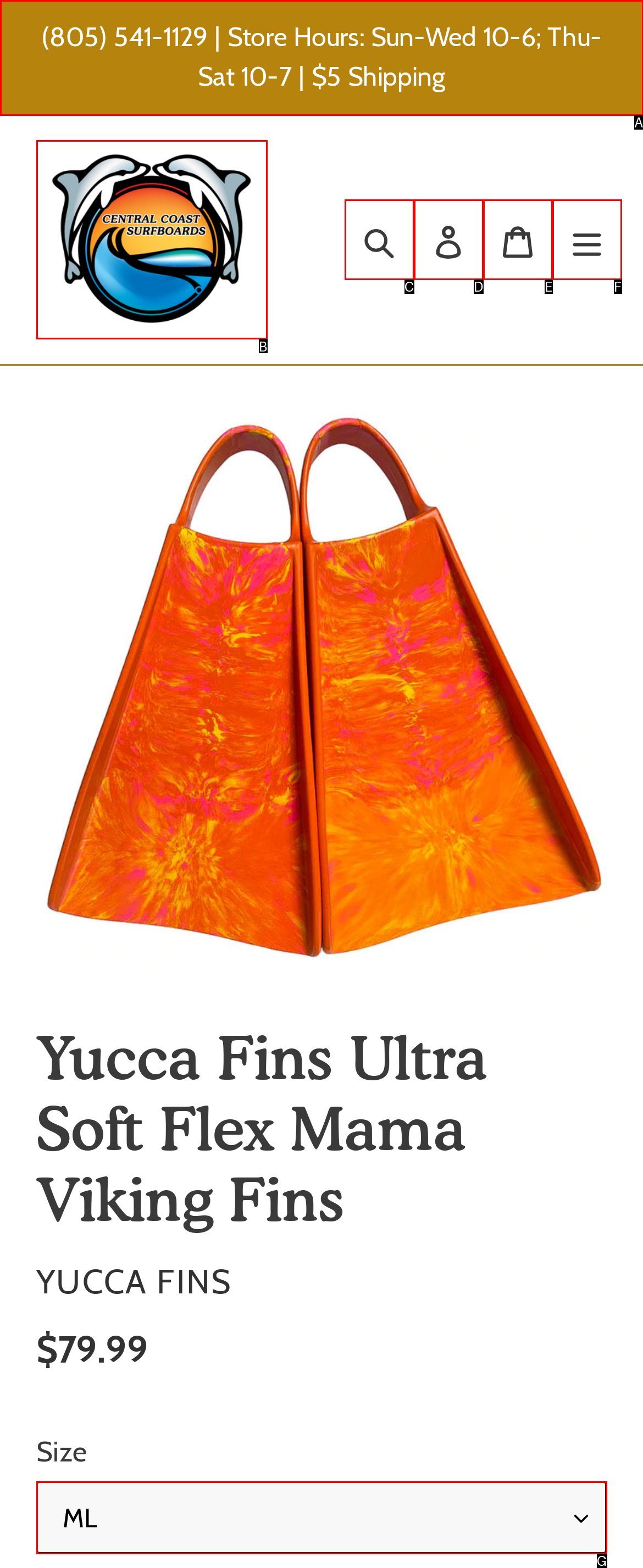Which option corresponds to the following element description: Privacy policy?
Please provide the letter of the correct choice.

None